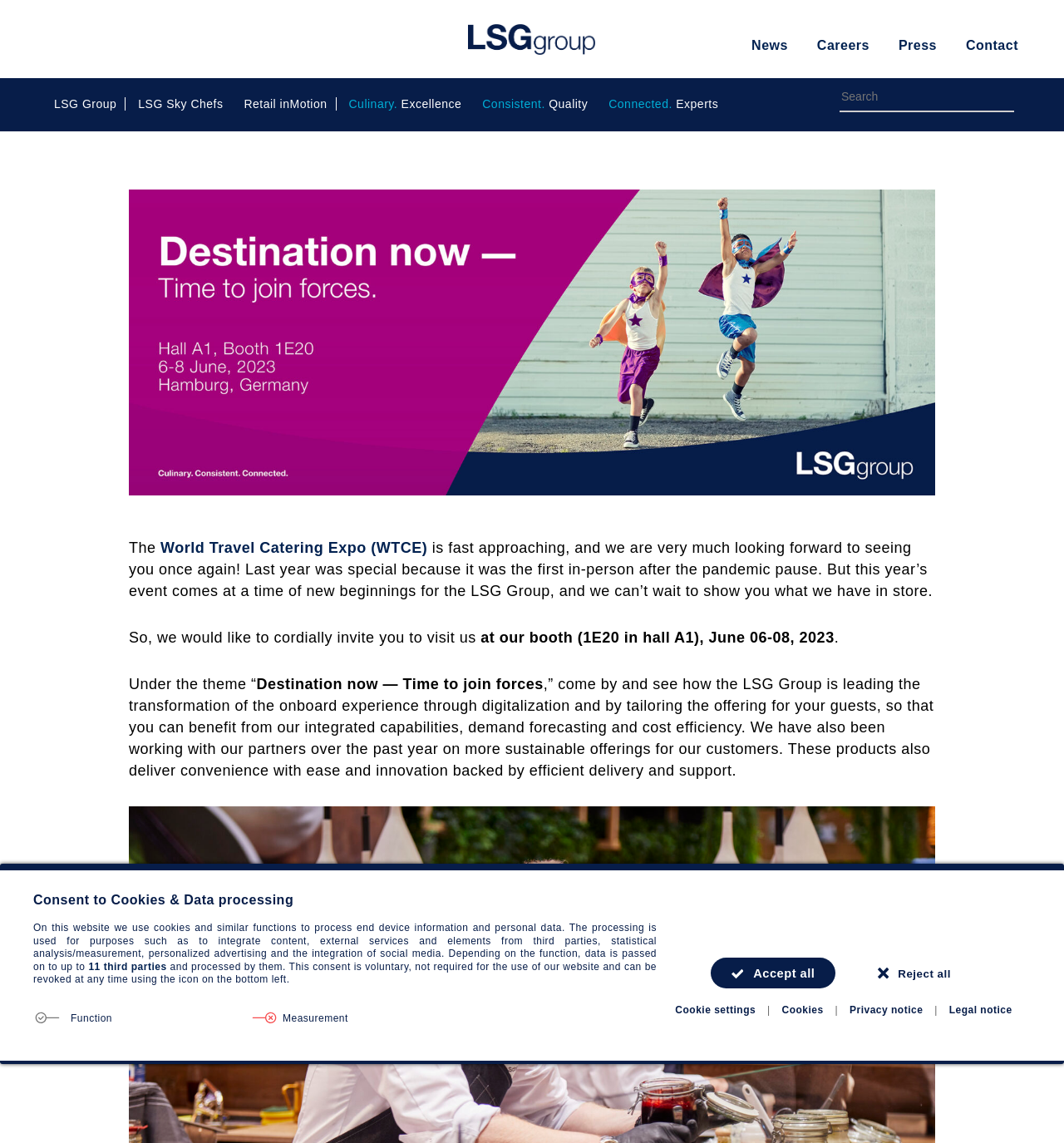Provide the bounding box coordinates of the section that needs to be clicked to accomplish the following instruction: "Go to the News page."

[0.706, 0.031, 0.741, 0.049]